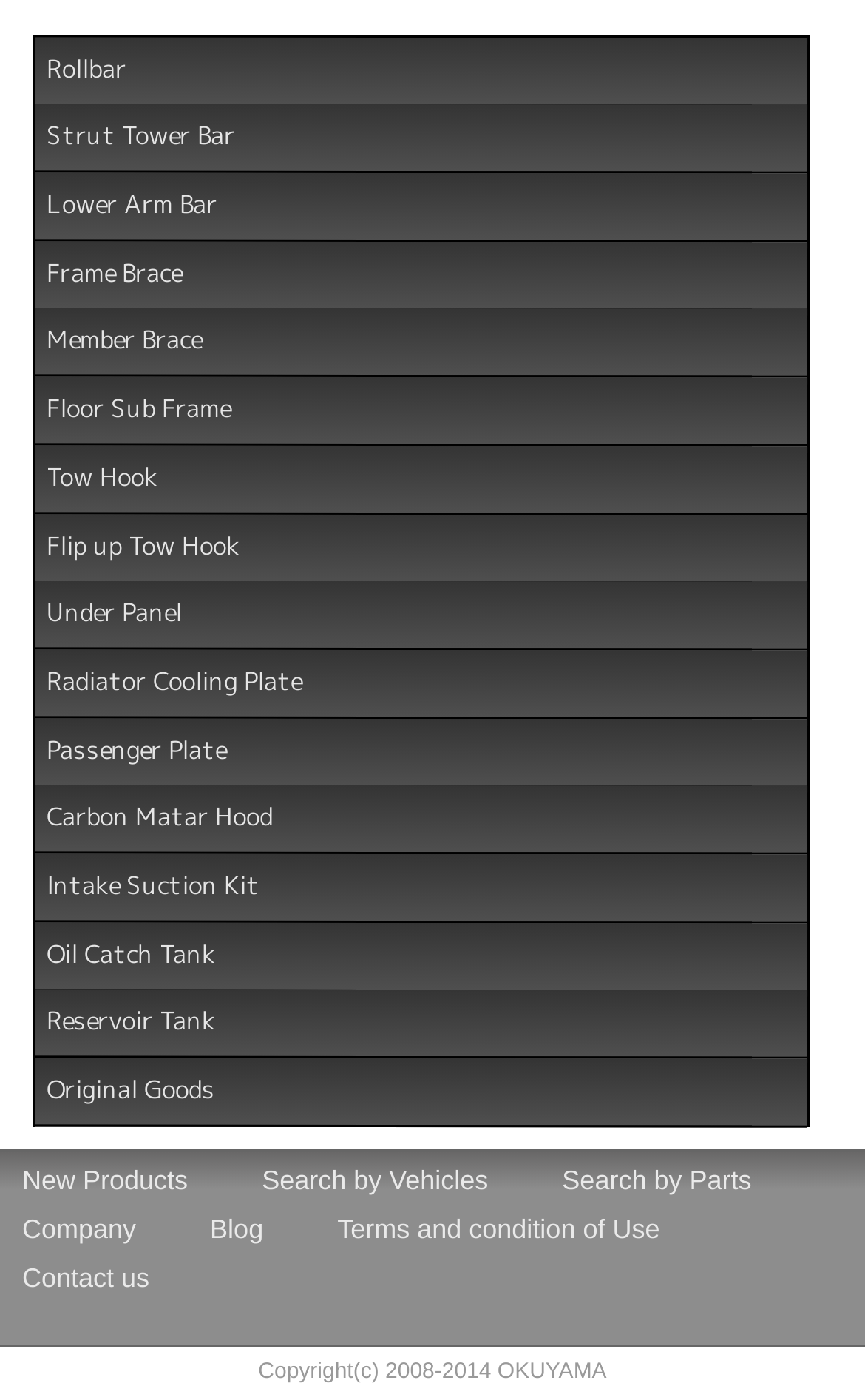Find the bounding box coordinates corresponding to the UI element with the description: "Heather Torres Art". The coordinates should be formatted as [left, top, right, bottom], with values as floats between 0 and 1.

None